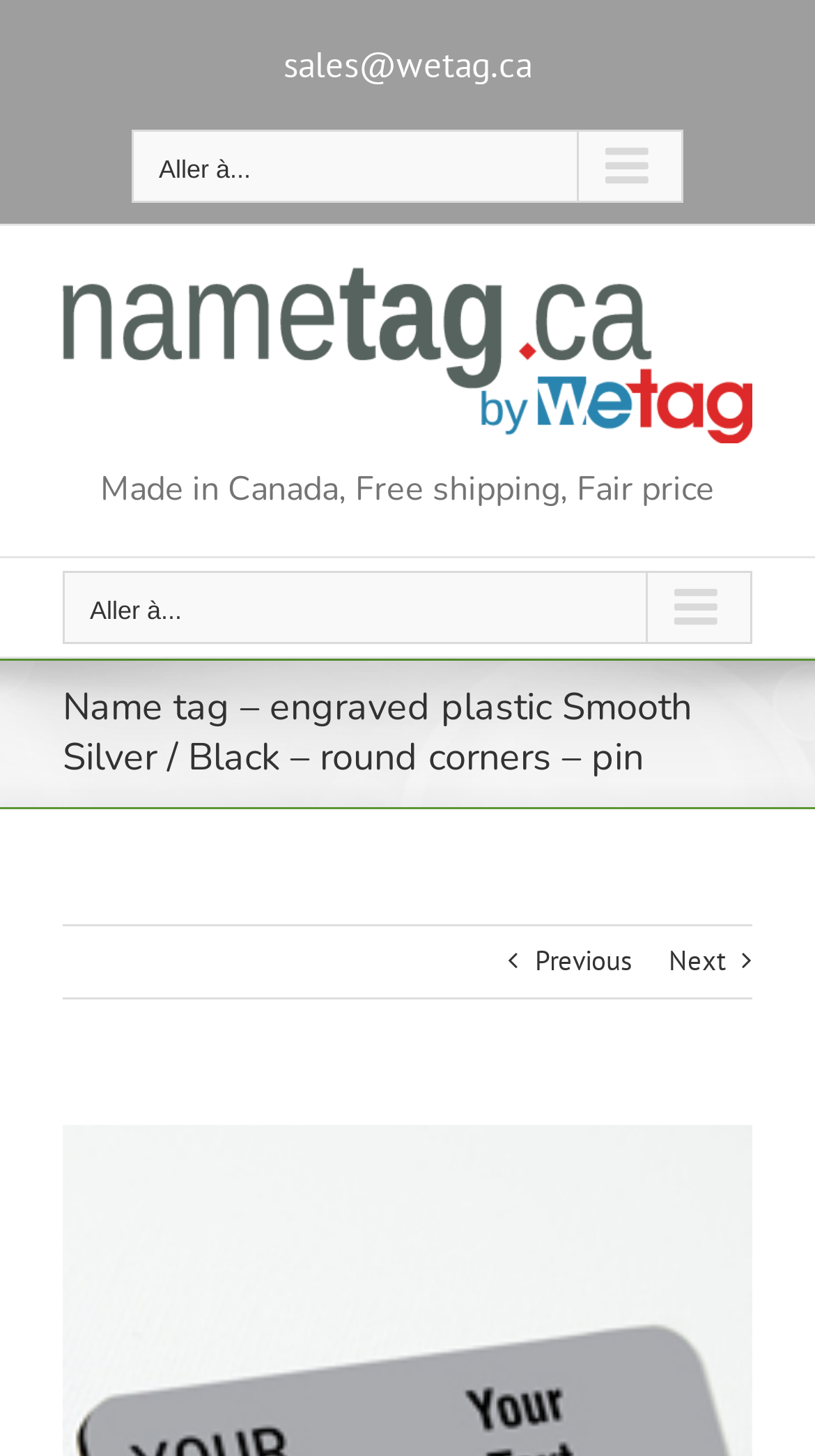Write a detailed summary of the webpage, including text, images, and layout.

The webpage appears to be a product page for a customizable name tag. At the top left, there is a logo of "nametag.ca" with an image and a link to the website's homepage. Below the logo, there is a heading that highlights the benefits of the product, stating "Made in Canada, Free shipping, Fair price".

To the right of the logo, there is a secondary menu with a button labeled "Aller à... " that expands to show more options. Below this menu, there is a primary mobile menu with another button labeled "Aller à... " that also expands to show more options.

In the main content area, there is a heading that displays the product name, "Name tag – engraved plastic Smooth Silver / Black – round corners – pin". This heading is centered at the top of the content area.

At the bottom of the page, there are three links: "Previous" and "Next" navigation links, and a "Aller en haut" link that takes the user back to the top of the page. These links are positioned at the bottom right of the page.

There is also a contact link "sales@wetag.ca" at the top right of the page.